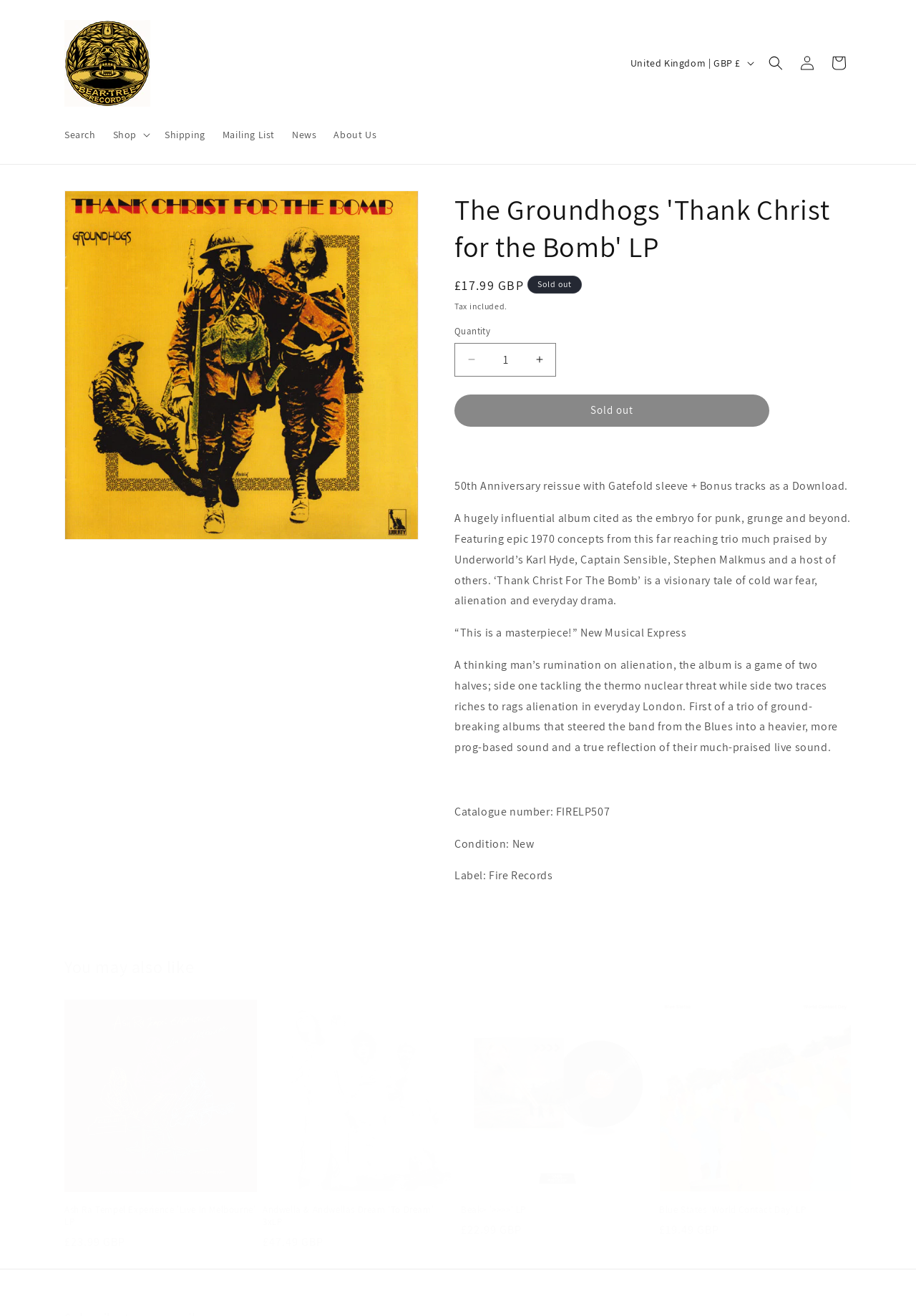Use a single word or phrase to answer the question:
What is the catalogue number of the 'Thank Christ for the Bomb' LP?

FIRELP507